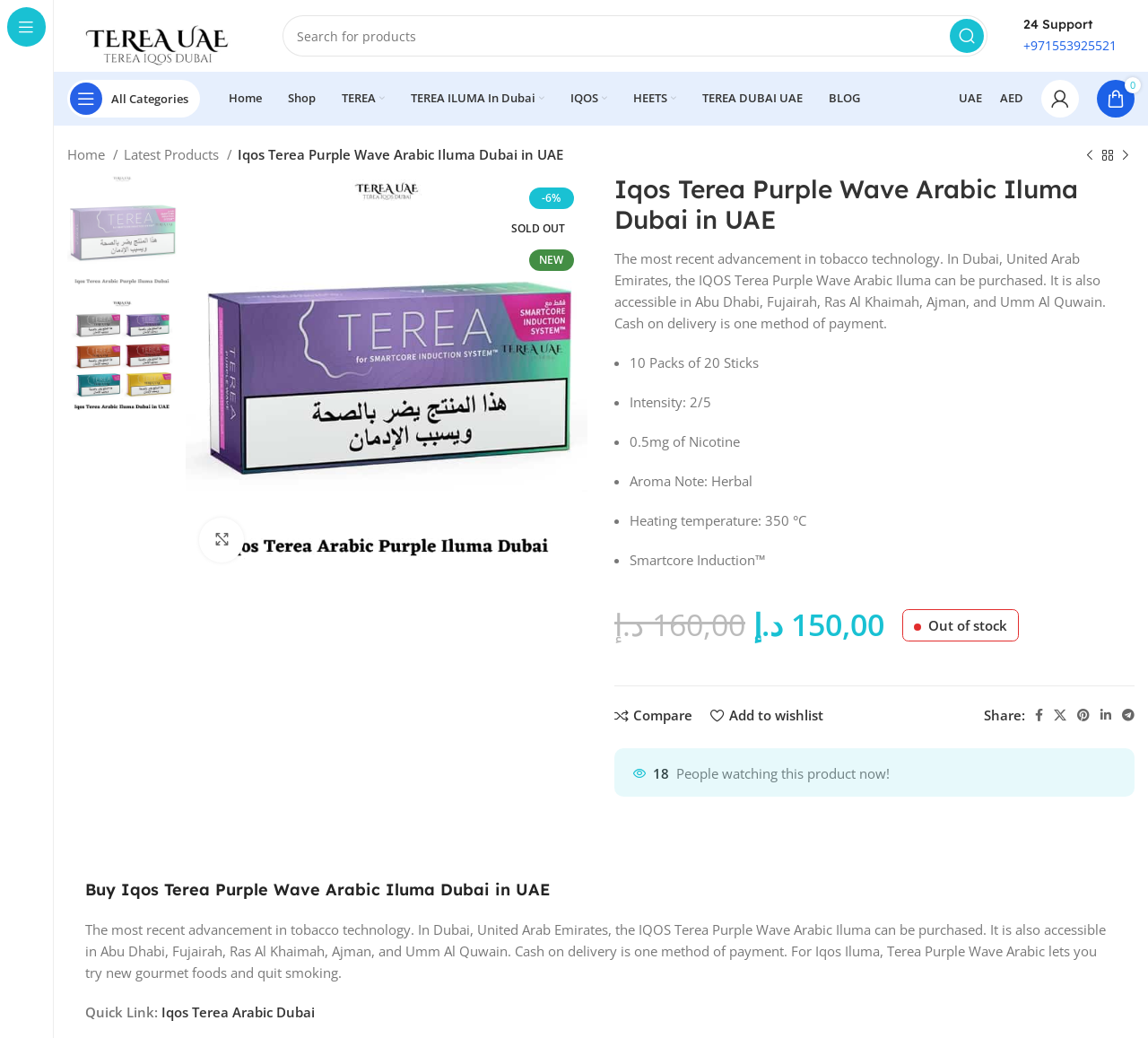Indicate the bounding box coordinates of the element that needs to be clicked to satisfy the following instruction: "Add to wishlist". The coordinates should be four float numbers between 0 and 1, i.e., [left, top, right, bottom].

[0.619, 0.683, 0.717, 0.697]